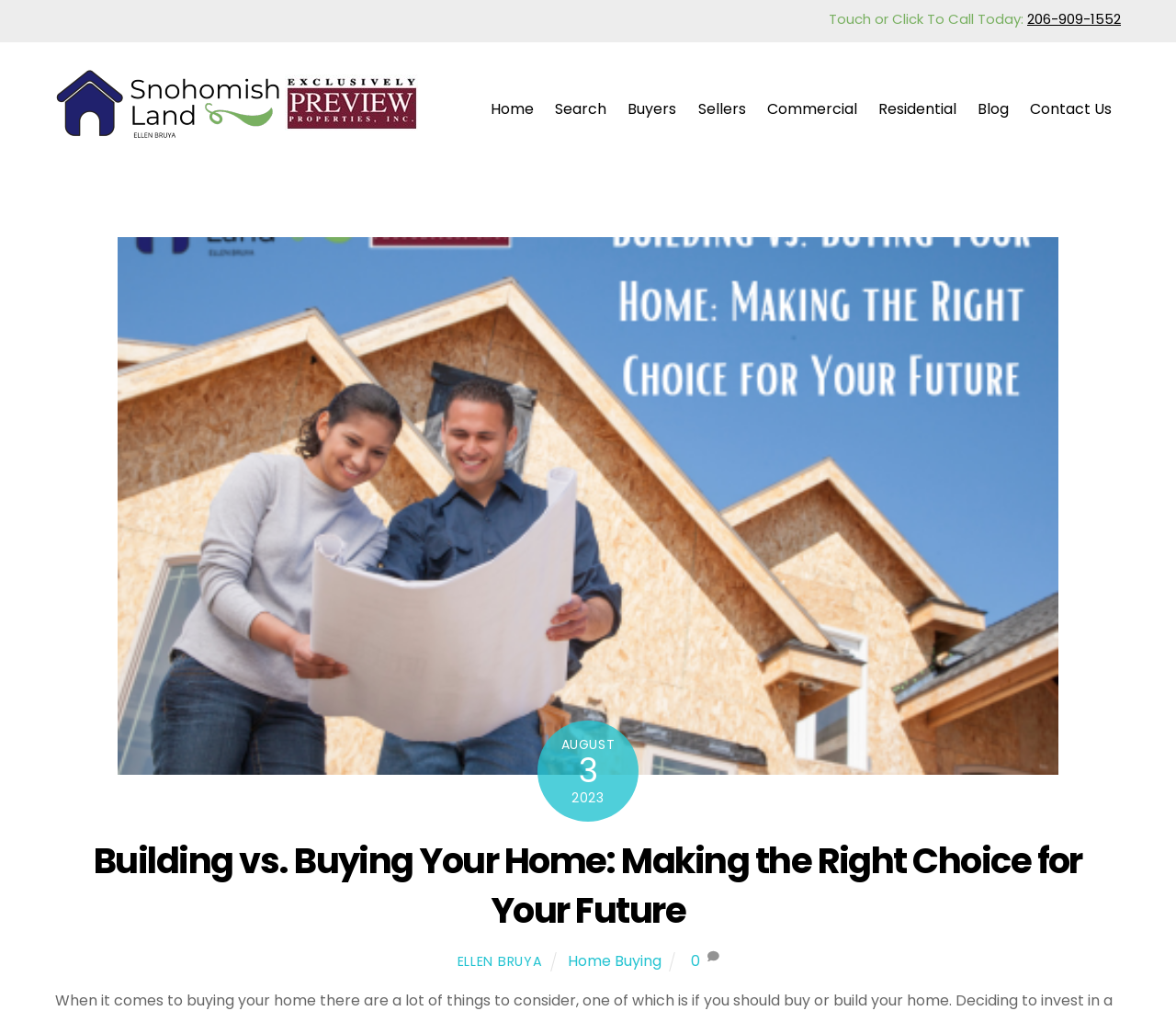Respond to the question below with a single word or phrase:
Who is the author of the article?

ELLEN BRUYA